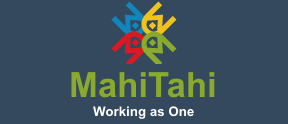Give a detailed account of the visual elements in the image.

The image features the logo of "Mahi Tahi," which is designed with a vibrant color palette, incorporating blue, yellow, red, and green elements in a dynamic arrangement that symbolizes collaboration and unity. The logo is accompanied by the tagline "Working as One," emphasizing the project's mission to foster teamwork and joint efforts among participants. Set against a dark blue background, the logo effectively conveys a sense of inclusivity and cooperative spirit, aligning with the principles of collaborative governance and shared services. This visual representation serves as a hallmark of the initiative aimed at enhancing community engagement and service delivery.